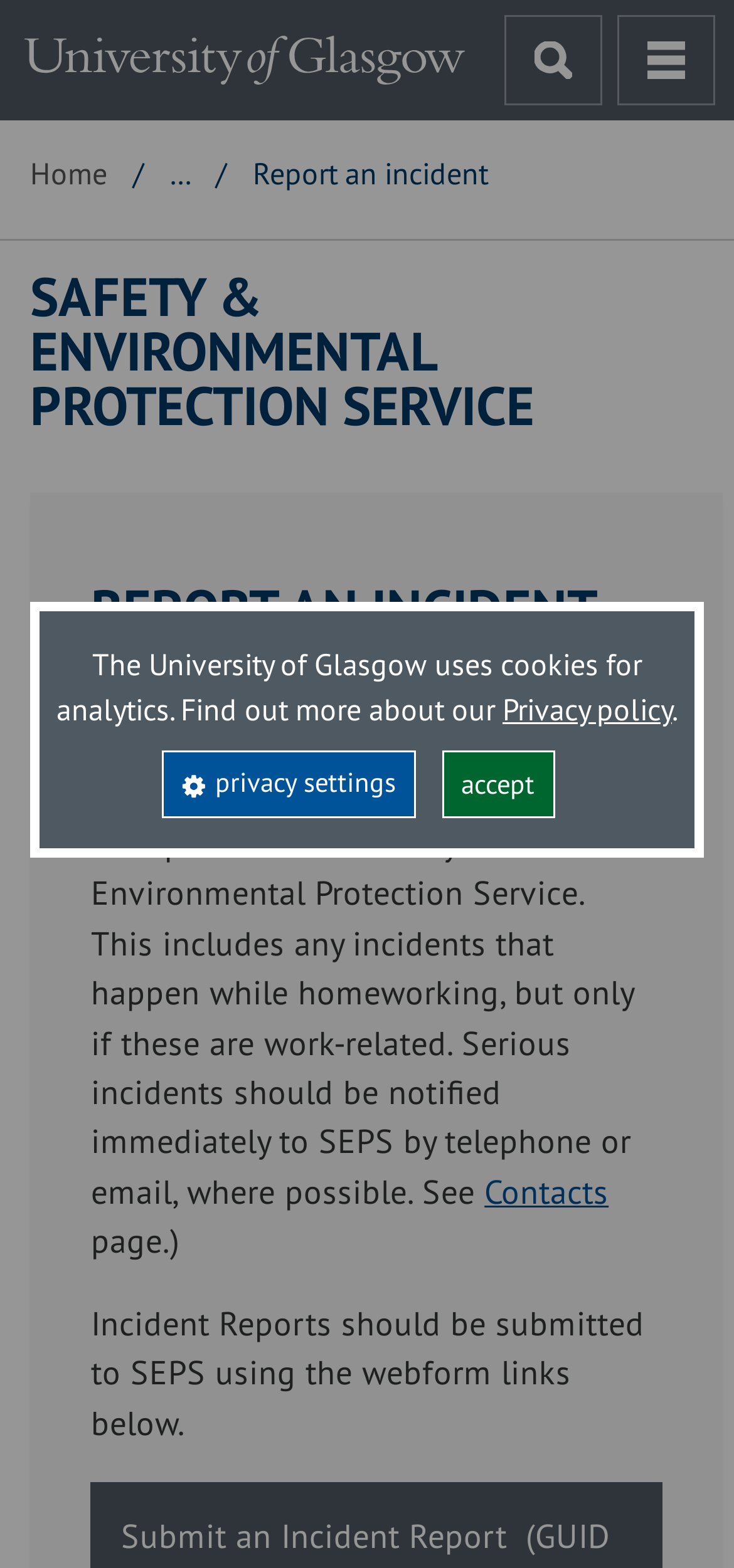Please identify the bounding box coordinates of the area that needs to be clicked to follow this instruction: "view Contacts".

[0.66, 0.746, 0.829, 0.773]